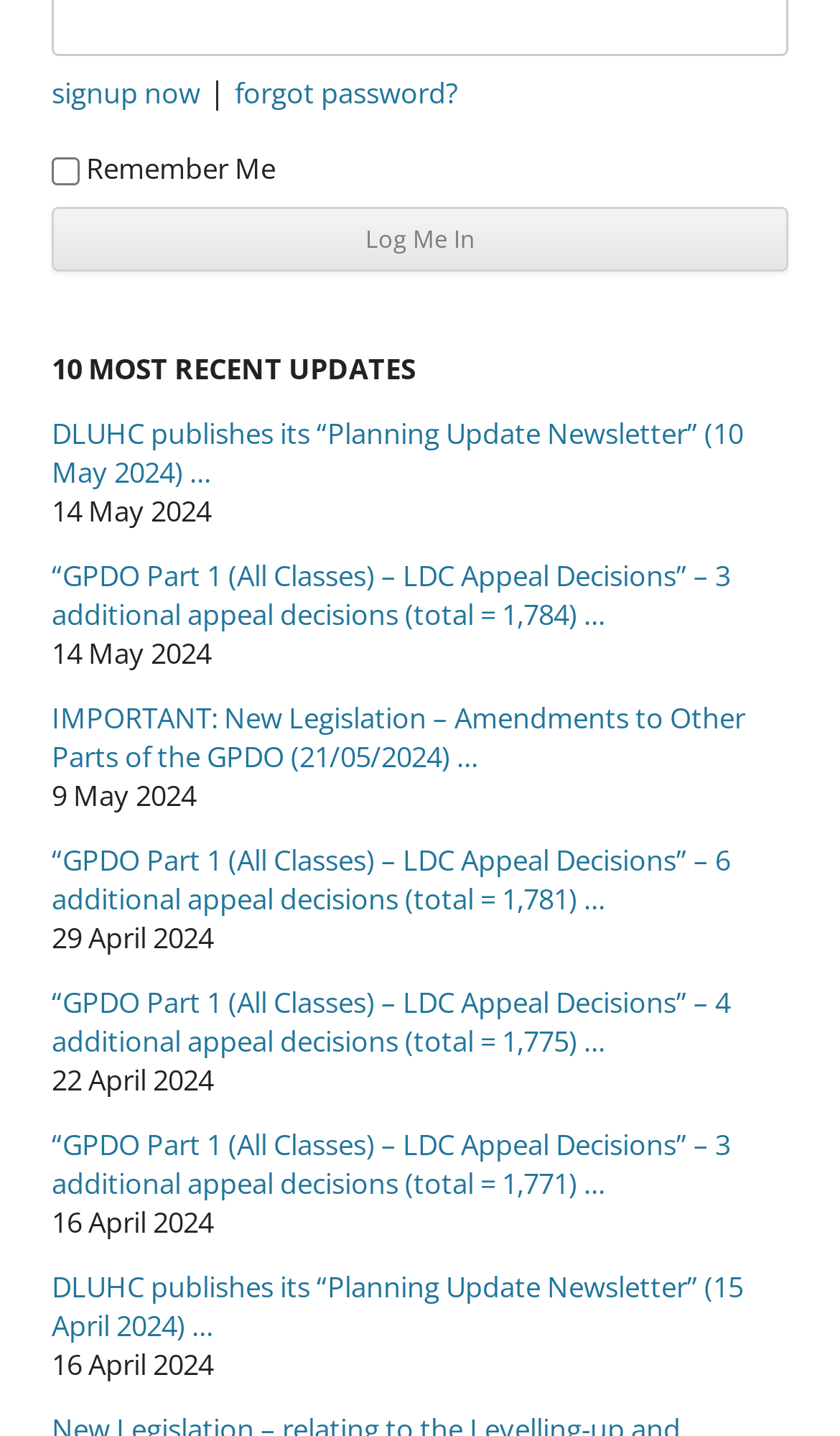Identify the bounding box coordinates for the UI element mentioned here: "parent_node: Remember Me name="rememberme" value="forever"". Provide the coordinates as four float values between 0 and 1, i.e., [left, top, right, bottom].

[0.062, 0.11, 0.095, 0.129]